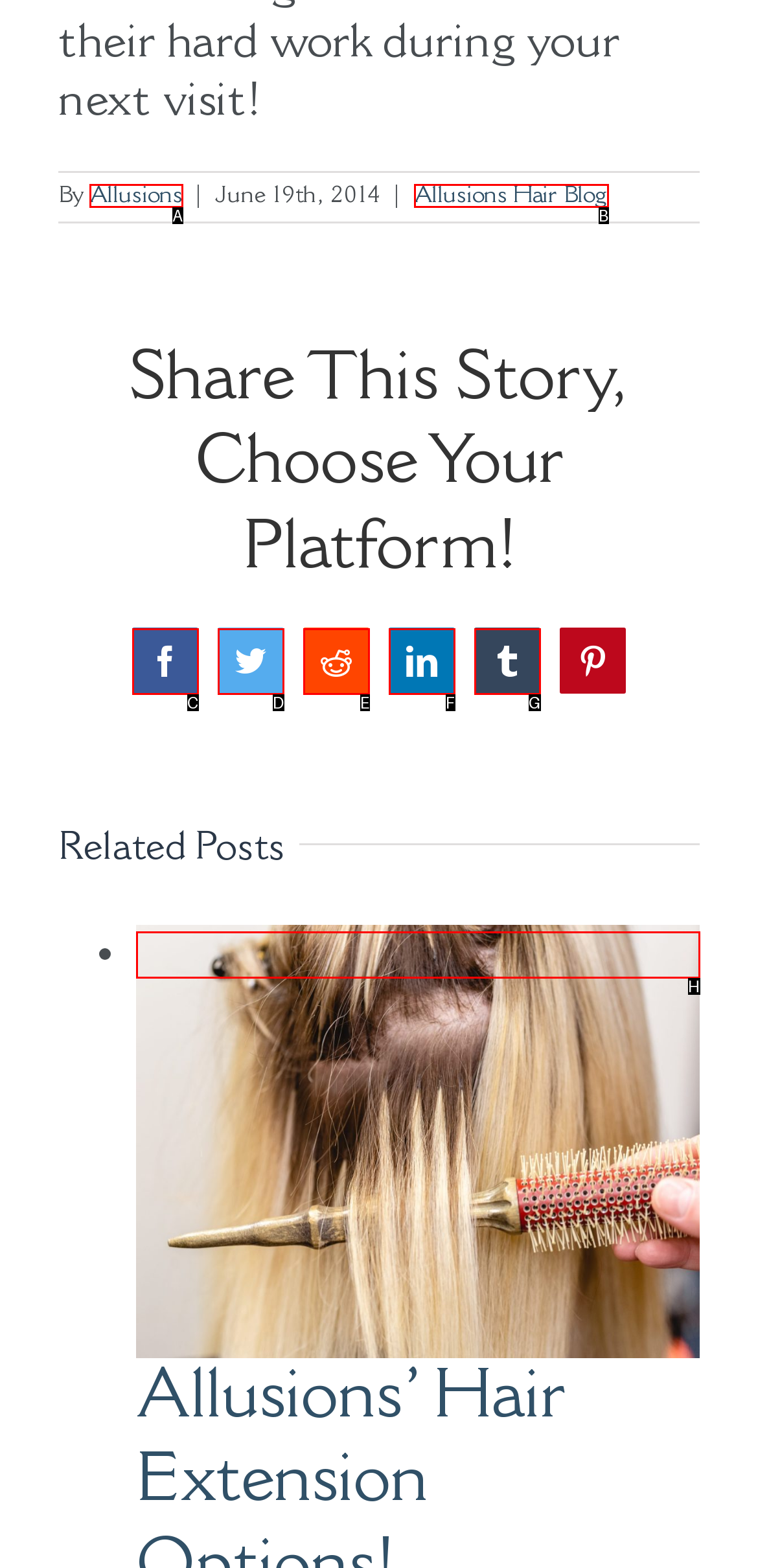Based on the description: Allusions Hair Blog, identify the matching lettered UI element.
Answer by indicating the letter from the choices.

B